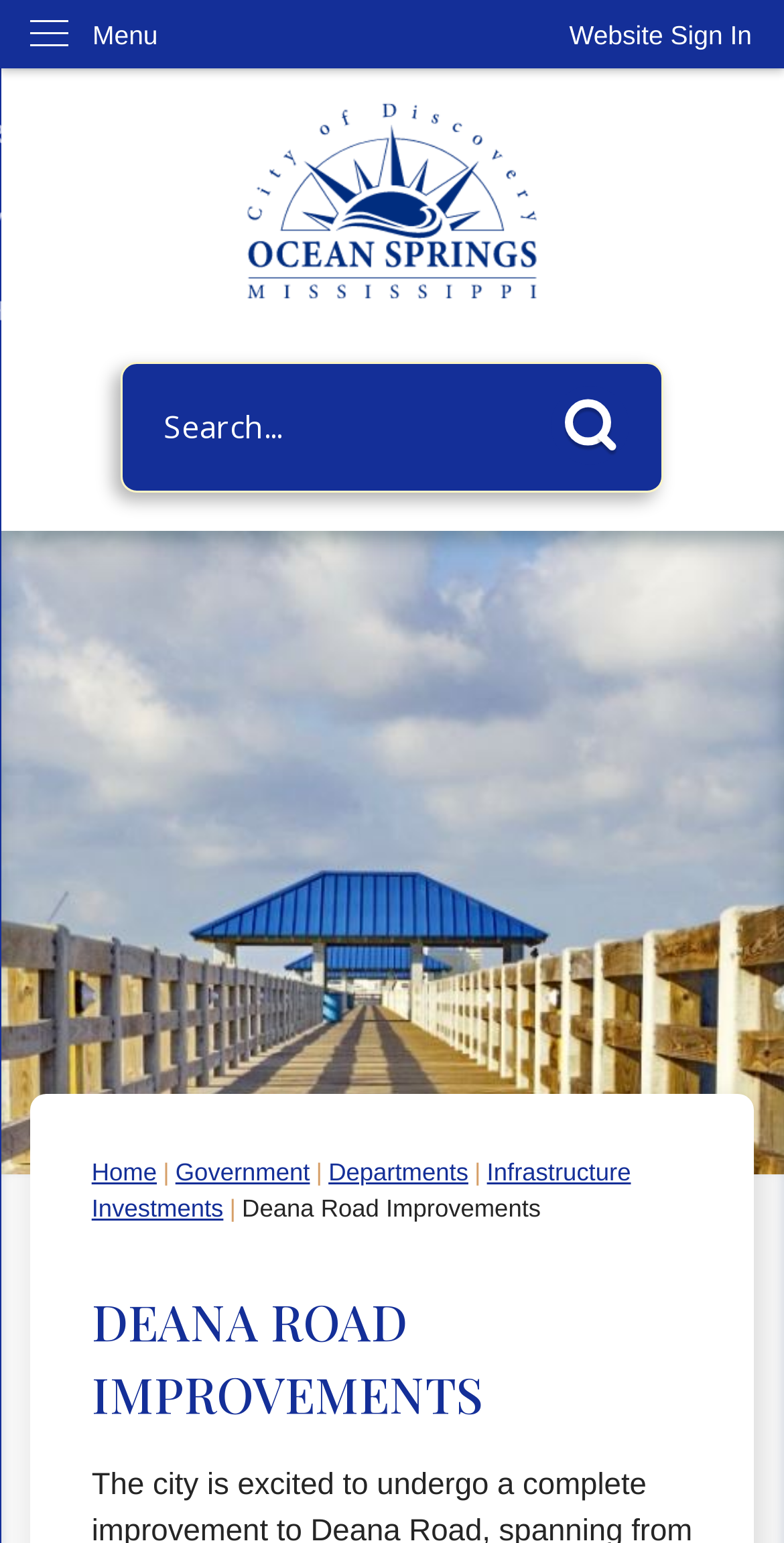Please identify the bounding box coordinates of the clickable element to fulfill the following instruction: "Search for something". The coordinates should be four float numbers between 0 and 1, i.e., [left, top, right, bottom].

[0.154, 0.234, 0.846, 0.319]